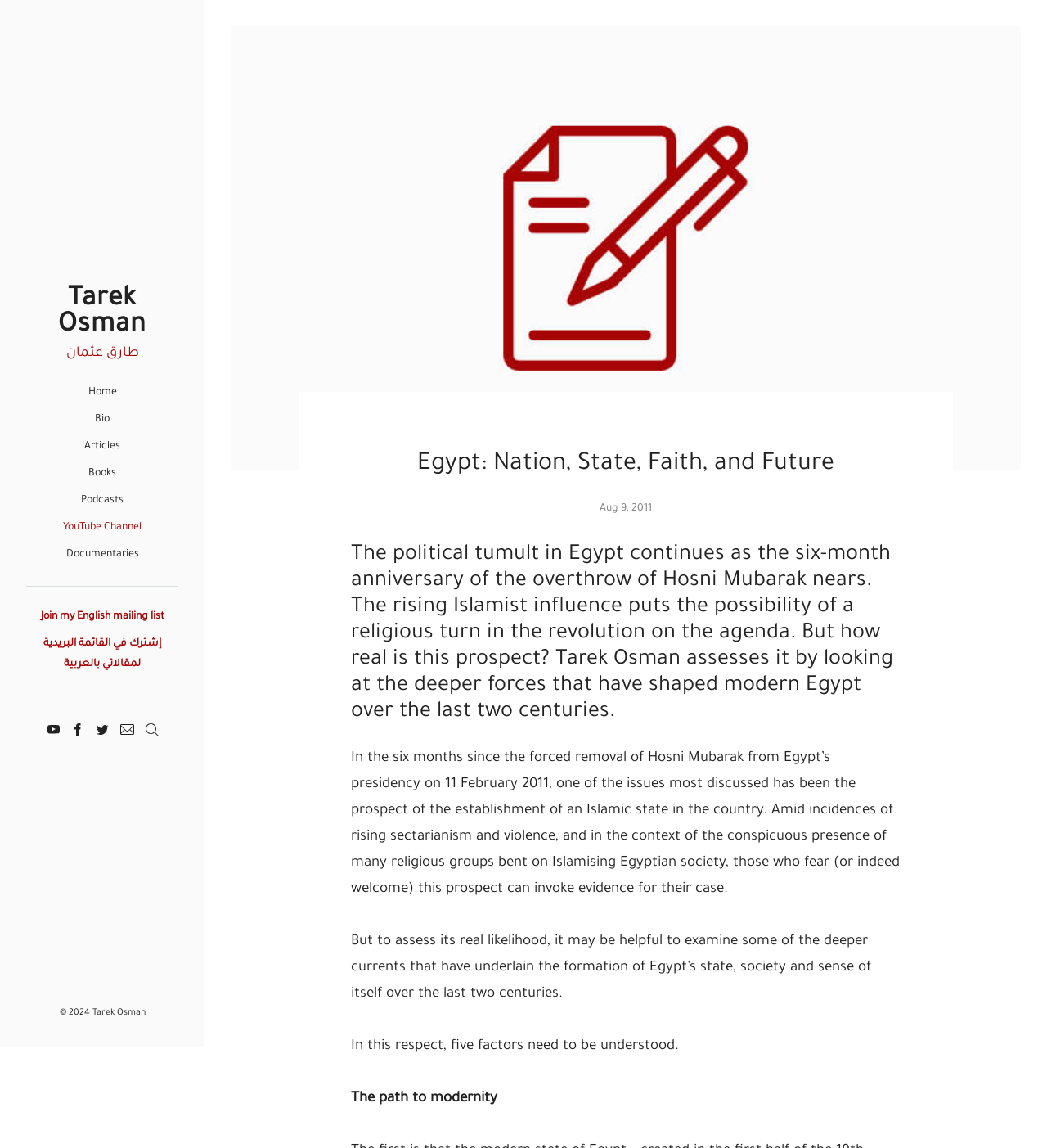Create a full and detailed caption for the entire webpage.

This webpage appears to be a personal website or blog of Tarek Osman, an author and expert on Egyptian politics. At the top of the page, there is a heading with the author's name in both English and Arabic. Below this, there are several links to different sections of the website, including Home, Bio, Articles, Books, Podcasts, YouTube Channel, and Documentaries.

To the right of these links, there are social media links to YouTube, Facebook, Twitter, and Email, each accompanied by a small icon. Below these, there is a search link and a copyright notice at the very bottom of the page.

The main content of the page is an article titled "Egypt: Nation, State, Faith, and Future" with a subheading that discusses the political situation in Egypt after the overthrow of Hosni Mubarak. The article is divided into several paragraphs, with the first paragraph providing an introduction to the topic. The subsequent paragraphs delve deeper into the issue, discussing the prospect of an Islamic state in Egypt and the factors that have shaped the country's state, society, and sense of itself over the last two centuries.

There is also a timestamp on the page, indicating that the article was published on August 9, 2011. Overall, the webpage appears to be a well-structured and informative resource on Egyptian politics and the author's expertise in the field.